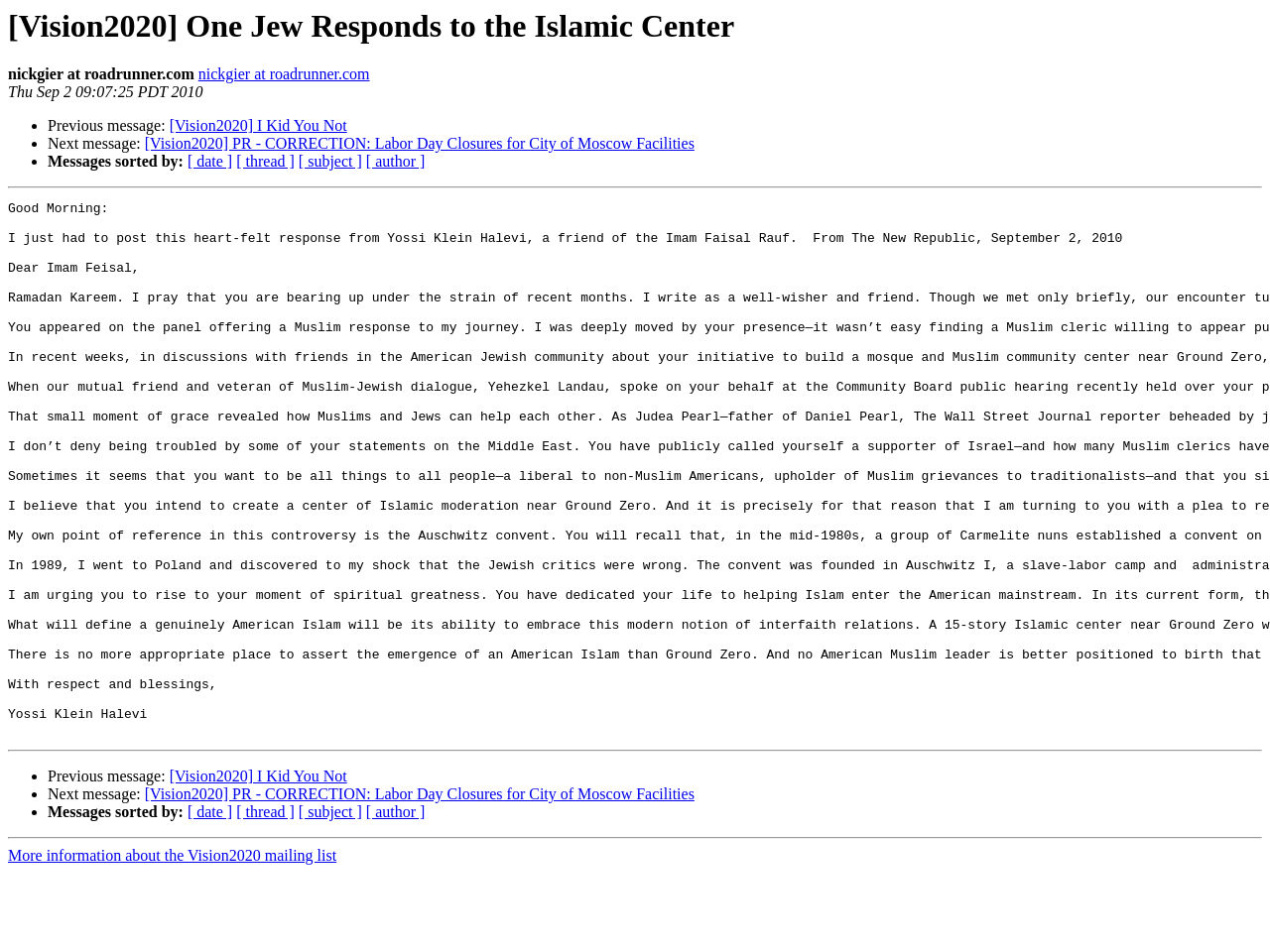Respond with a single word or phrase for the following question: 
How many horizontal separators are there in the webpage?

3